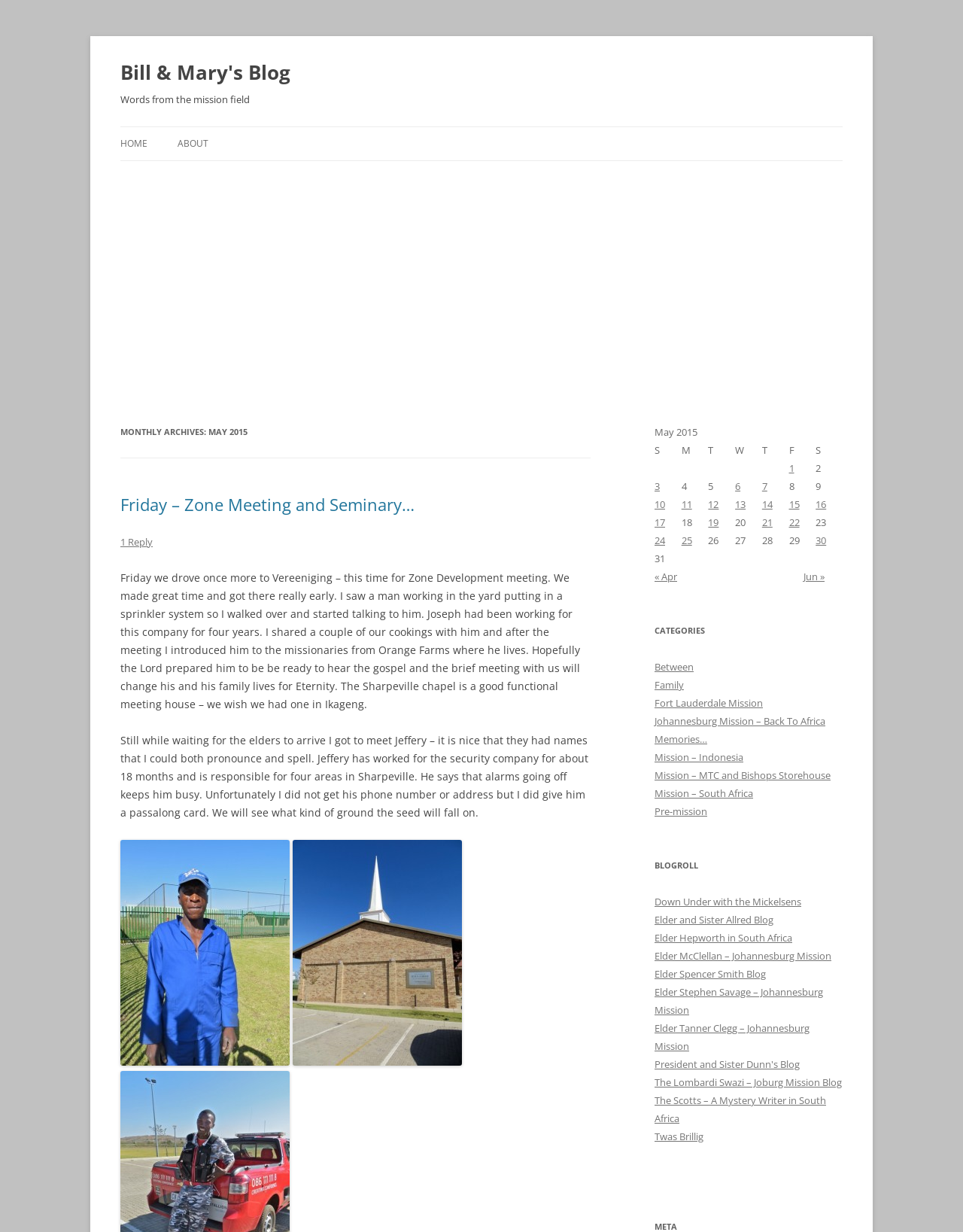Determine the bounding box coordinates of the section I need to click to execute the following instruction: "Click the 'HOME' link". Provide the coordinates as four float numbers between 0 and 1, i.e., [left, top, right, bottom].

[0.125, 0.103, 0.153, 0.13]